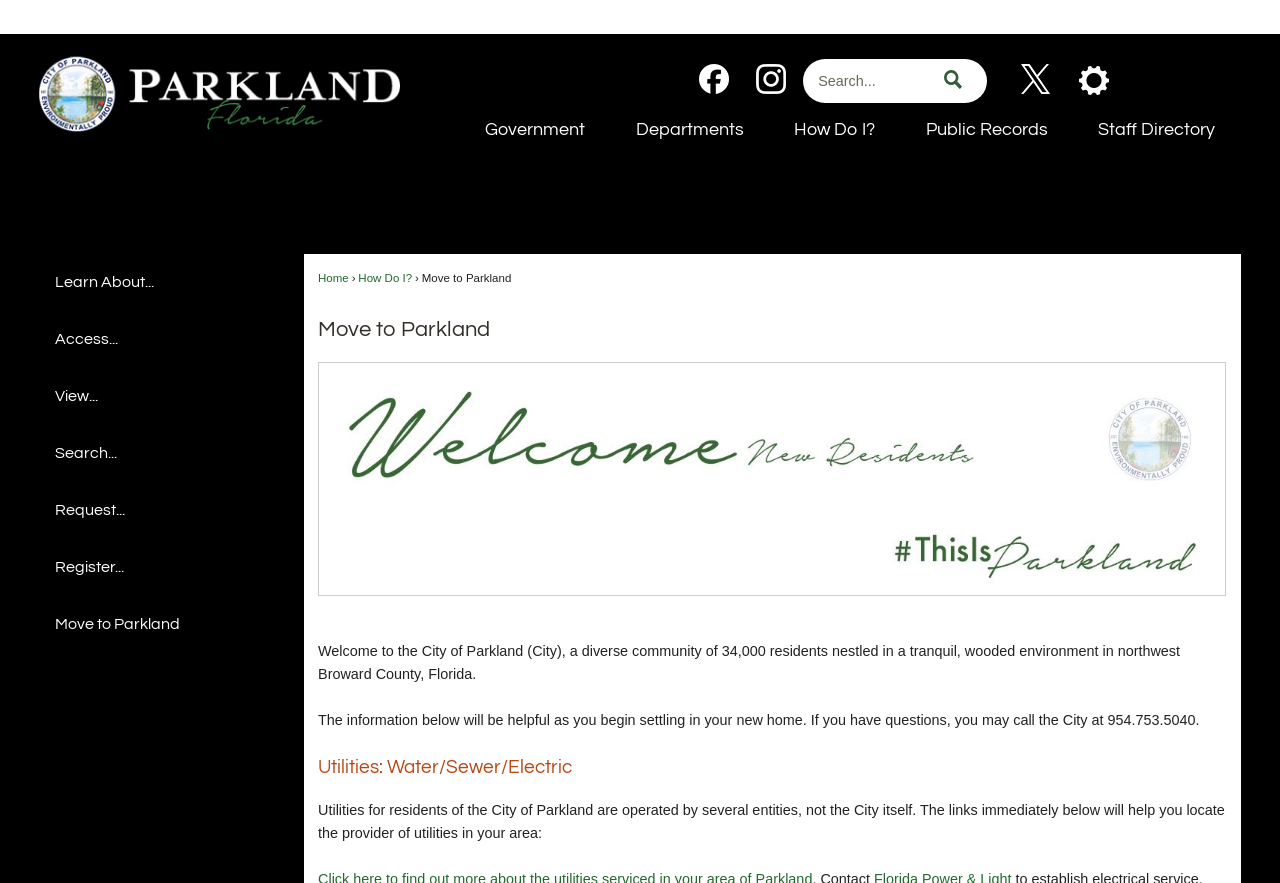Answer the following inquiry with a single word or phrase:
How many menu items are under 'Government'?

5